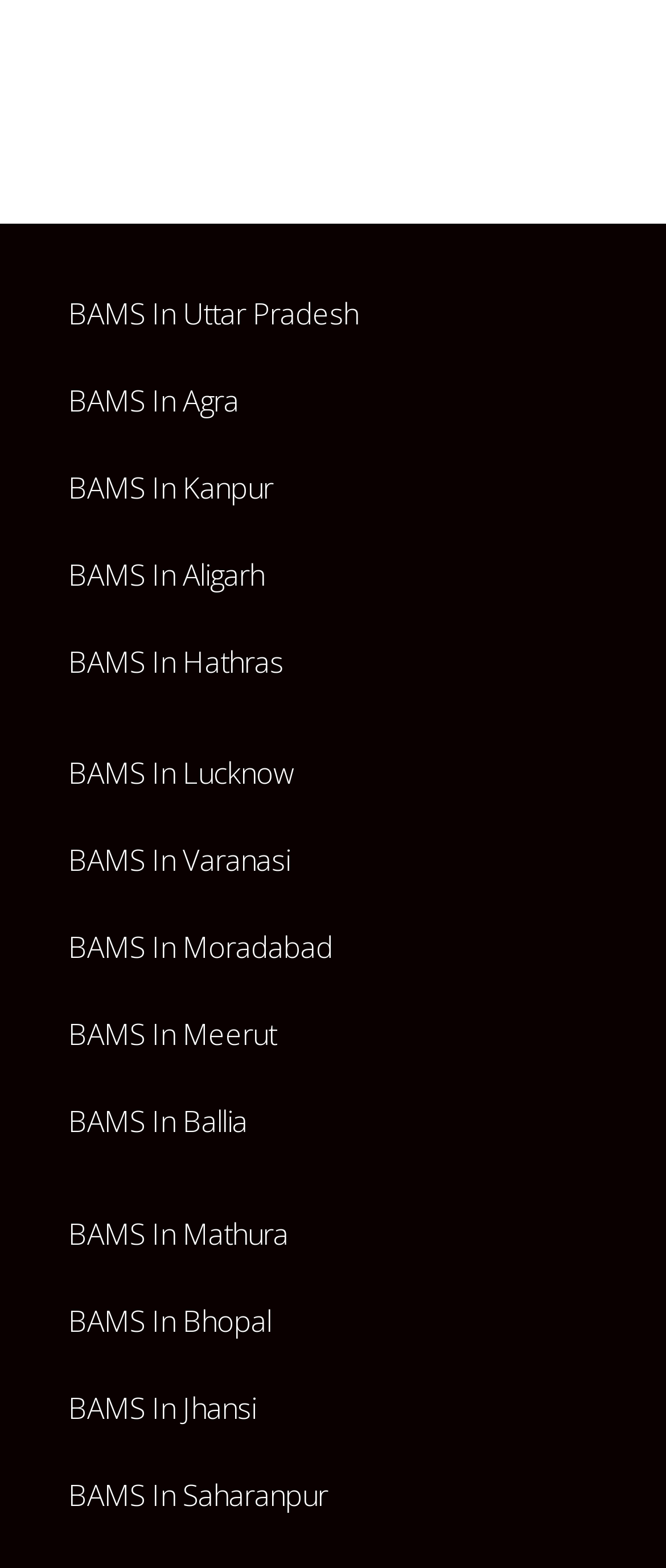Please locate the bounding box coordinates of the element that should be clicked to complete the given instruction: "check BAMS In Jhansi".

[0.103, 0.885, 0.385, 0.91]